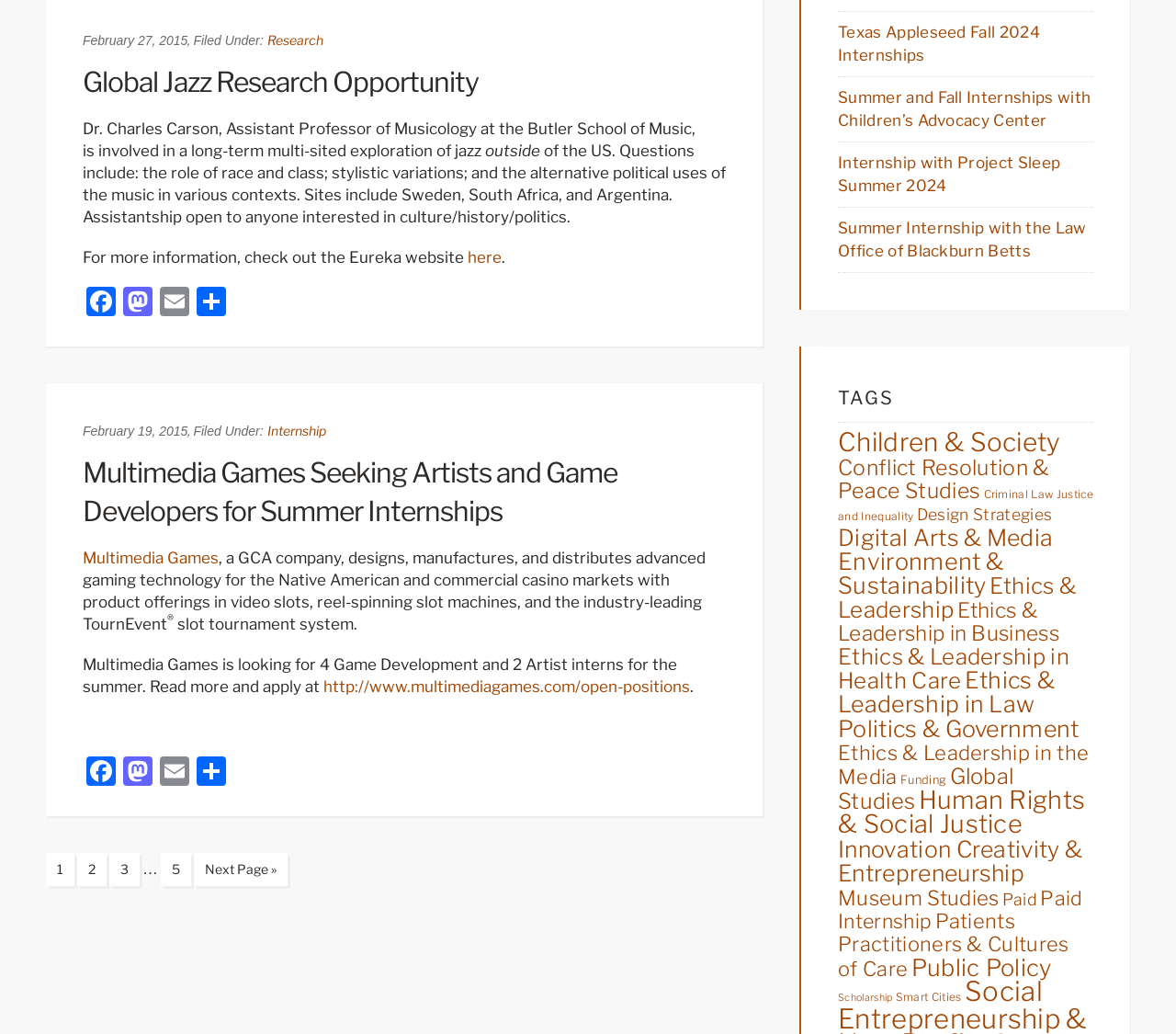Indicate the bounding box coordinates of the element that must be clicked to execute the instruction: "Read more about Multimedia Games Seeking Artists and Game Developers for Summer Internships". The coordinates should be given as four float numbers between 0 and 1, i.e., [left, top, right, bottom].

[0.07, 0.441, 0.525, 0.51]